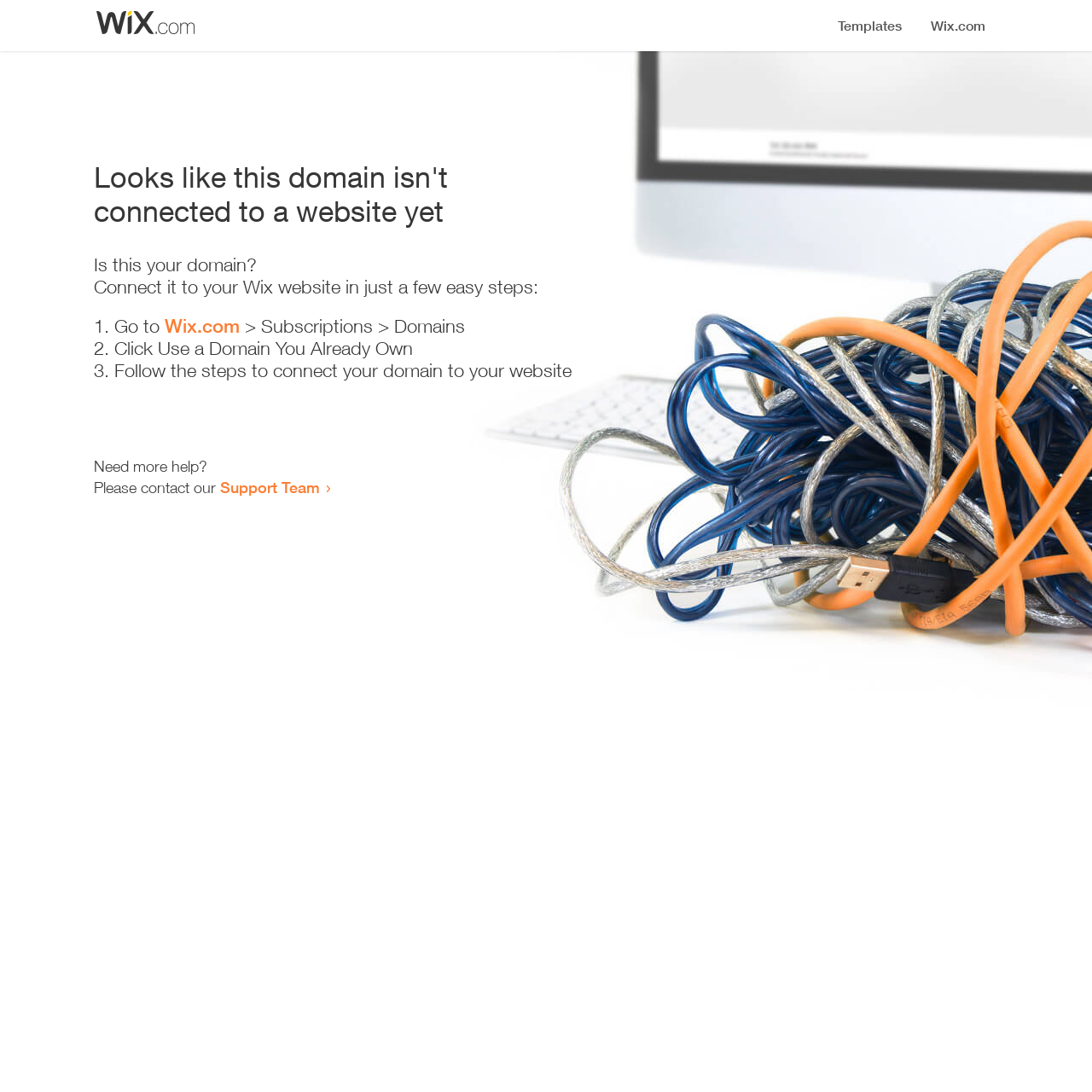Please find and provide the title of the webpage.

Looks like this domain isn't
connected to a website yet